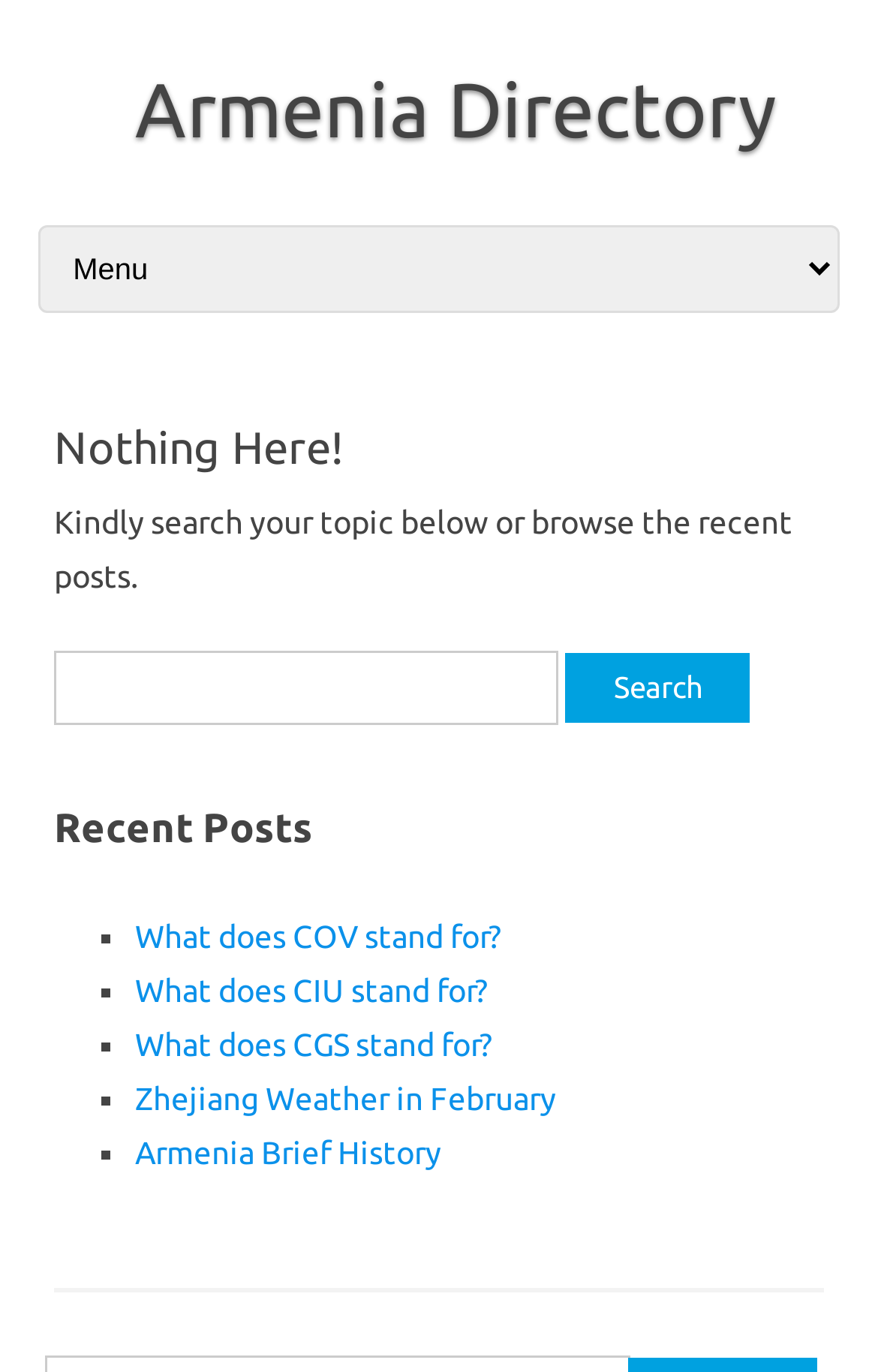Could you indicate the bounding box coordinates of the region to click in order to complete this instruction: "Search for something".

None